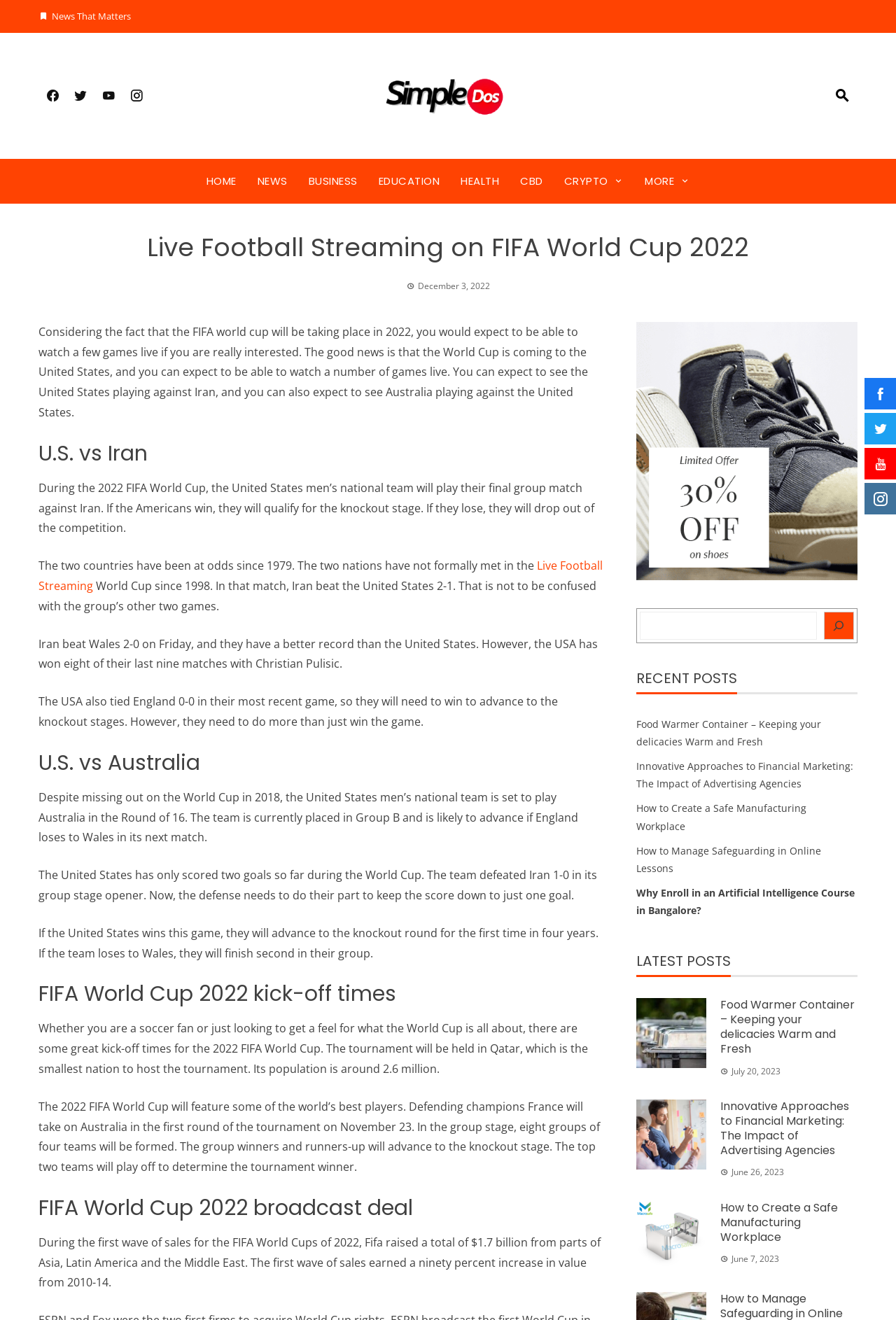Can you find the bounding box coordinates of the area I should click to execute the following instruction: "View the 'Food Warmer Container – Keeping your delicacies Warm and Fresh' post"?

[0.71, 0.756, 0.788, 0.809]